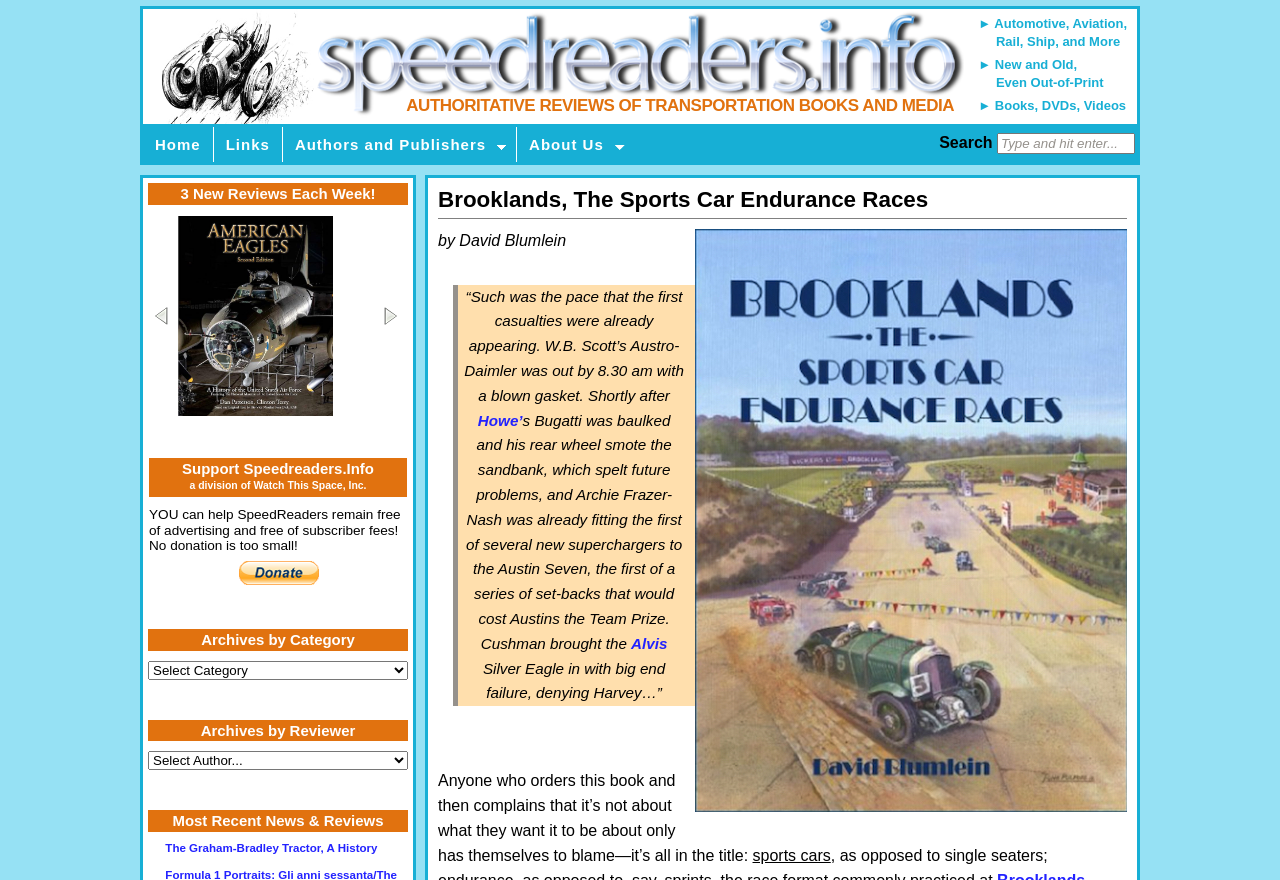Please provide a comprehensive response to the question based on the details in the image: What type of book is reviewed on this webpage?

Based on the webpage content, specifically the heading 'Brooklands, The Sports Car Endurance Races' and the quote from the book, it is clear that the book being reviewed is about sports car endurance races.